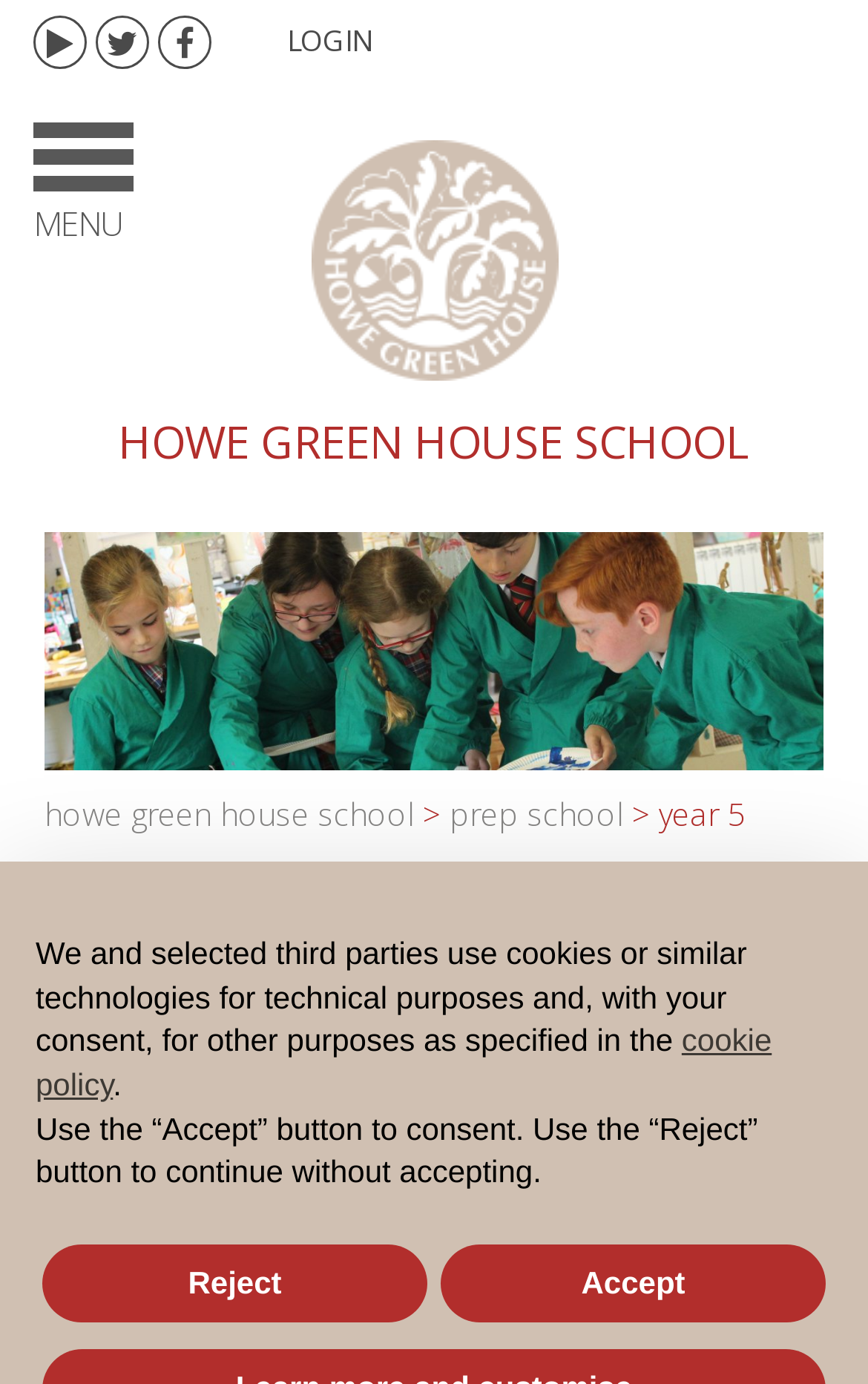Identify and provide the bounding box for the element described by: "Wayne Simmons".

None